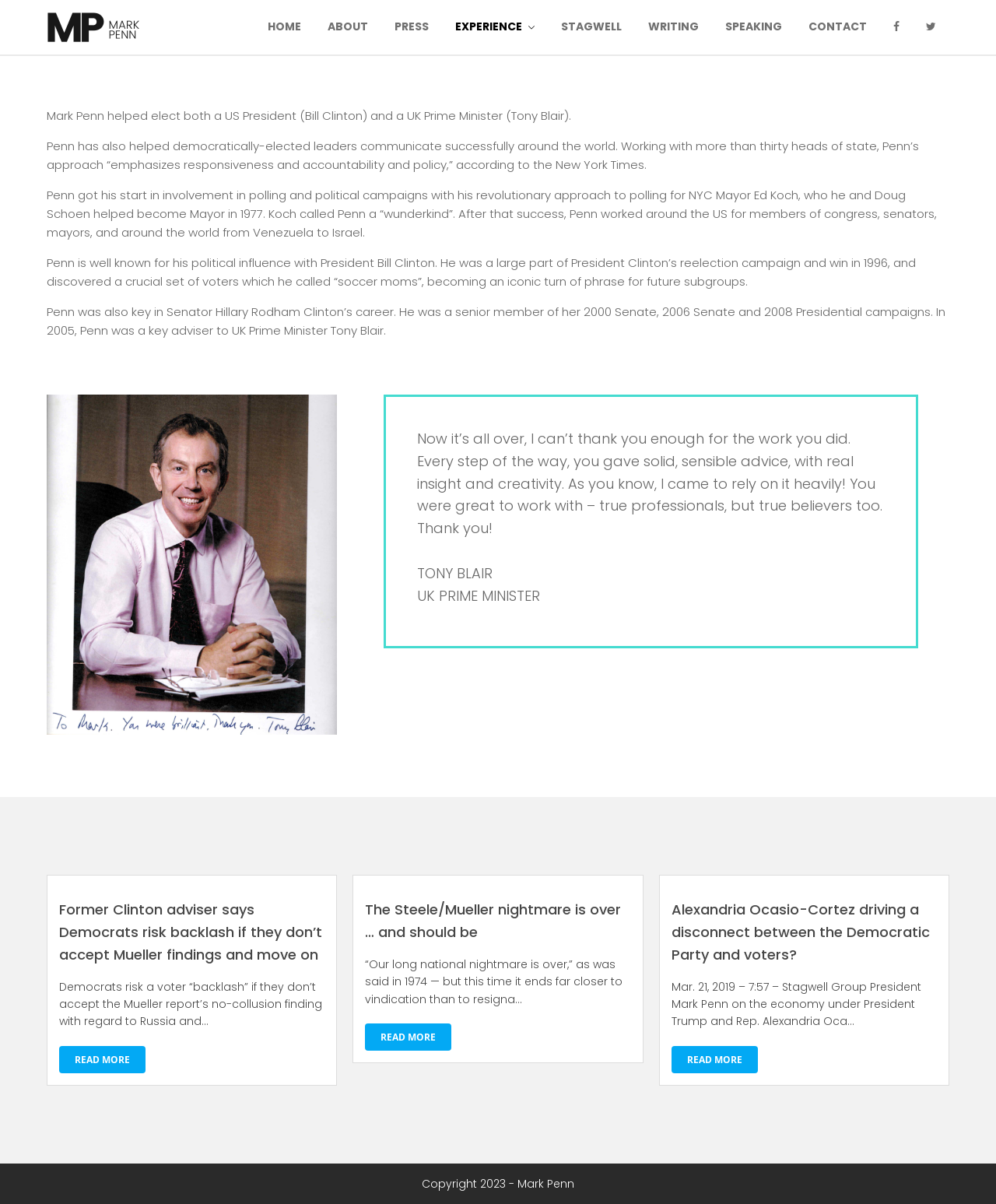What is the topic of the quote by Tony Blair?
Look at the image and answer the question with a single word or phrase.

Appreciation for Mark Penn's work